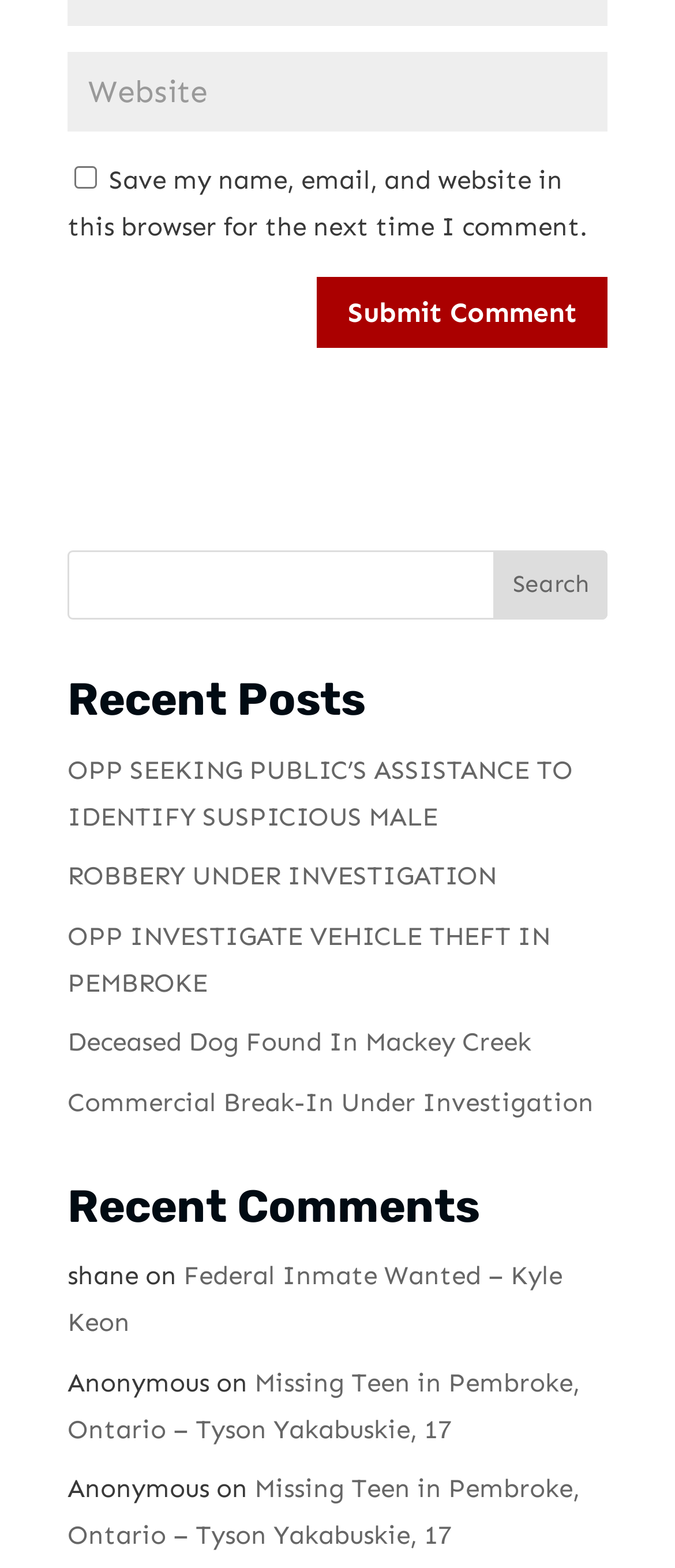Can you pinpoint the bounding box coordinates for the clickable element required for this instruction: "Search for something"? The coordinates should be four float numbers between 0 and 1, i.e., [left, top, right, bottom].

[0.1, 0.351, 0.9, 0.395]